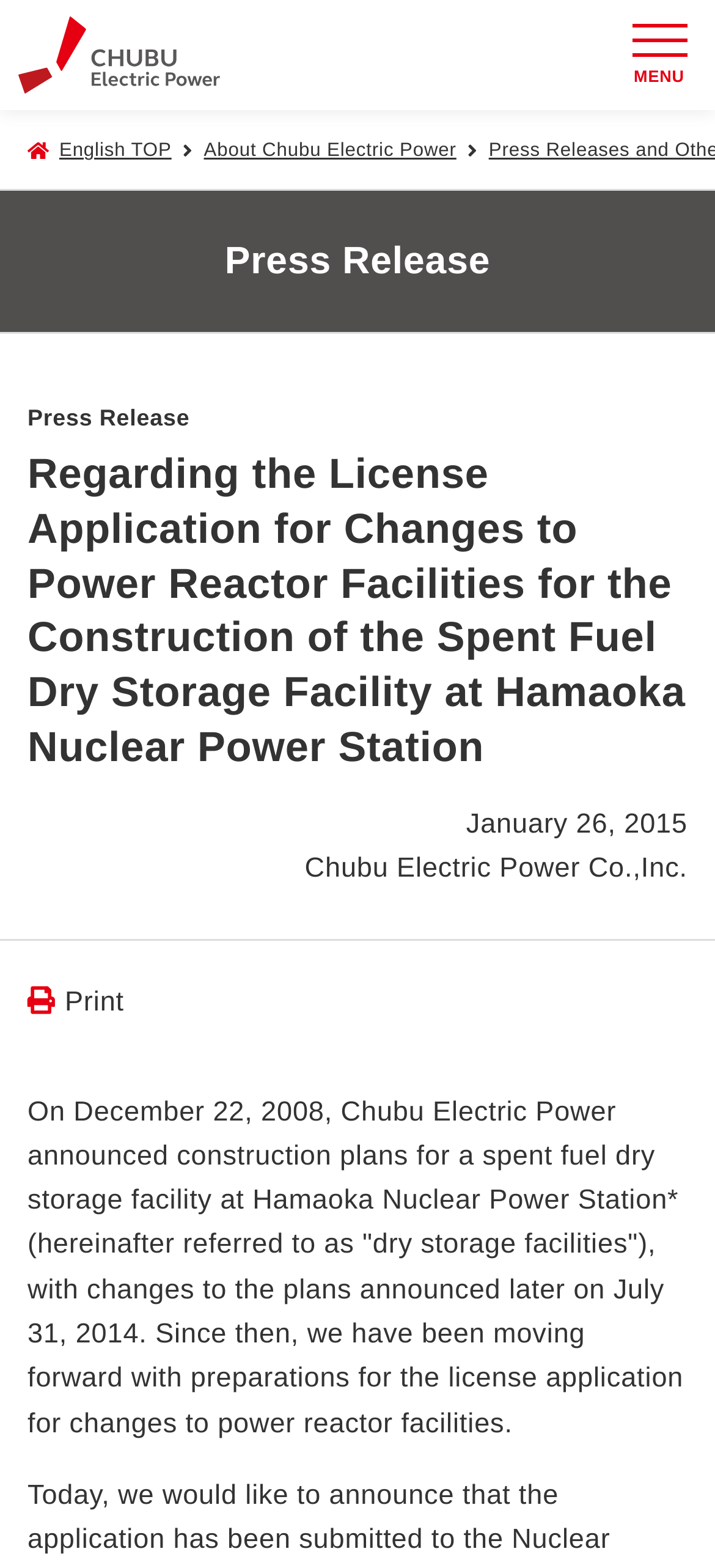Offer a meticulous description of the webpage's structure and content.

The webpage is a press release from Chubu Electric Power Co., Inc. At the top left, there is a link to "Chubu Electric Power" accompanied by an image with the same name. Below this, there is a menu link labeled "MENU" at the top right corner. 

To the right of the image, there are two links: "English TOP" and "About Chubu Electric Power". The latter link has a dropdown menu with a "Press Release" label, followed by a heading that describes the content of the press release. 

Below the heading, there is a date "January 26, 2015" and the company name "Chubu Electric Power Co.,Inc.". A print link is located to the left of these elements. 

The main content of the press release is a paragraph of text that describes the construction plans for a spent fuel dry storage facility at Hamaoka Nuclear Power Station. 

At the bottom right corner, there is a link to "Go to the Top of the Page".